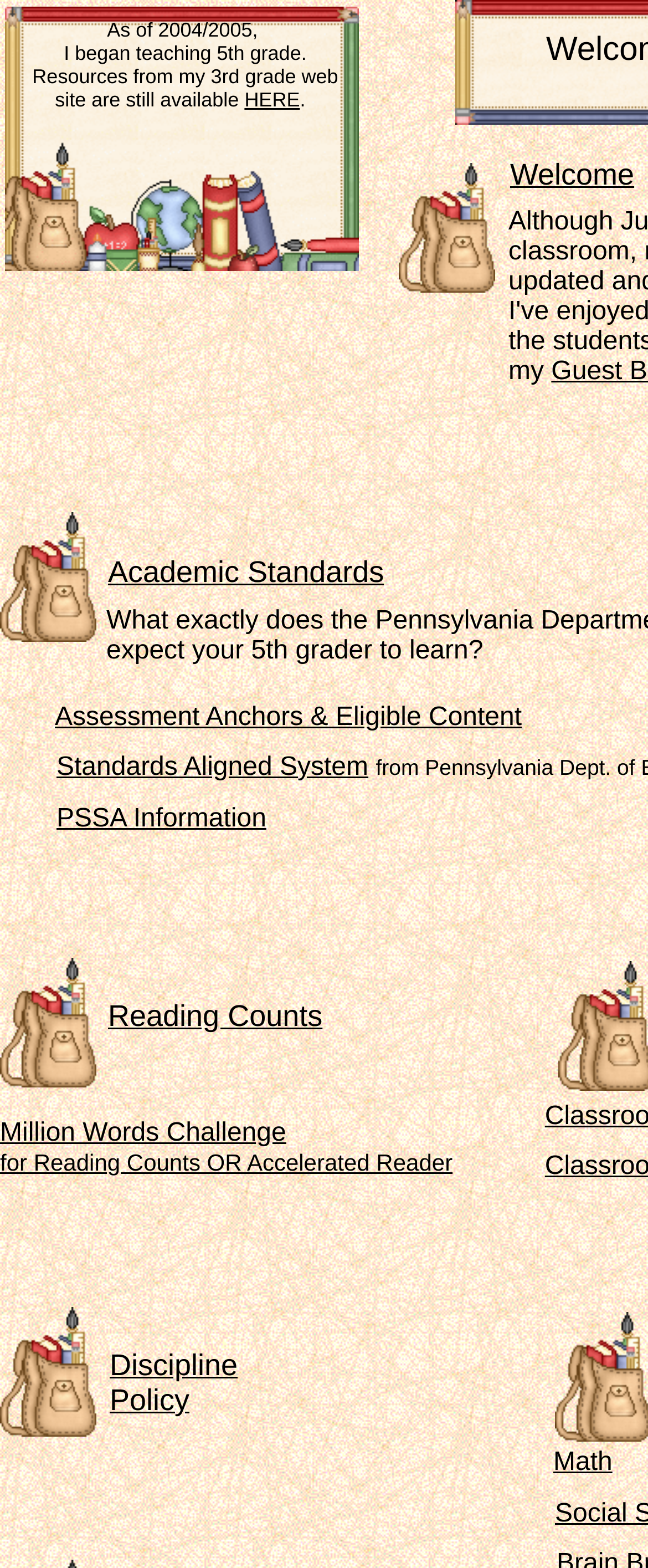What grade did the author start teaching? Based on the image, give a response in one word or a short phrase.

5th grade